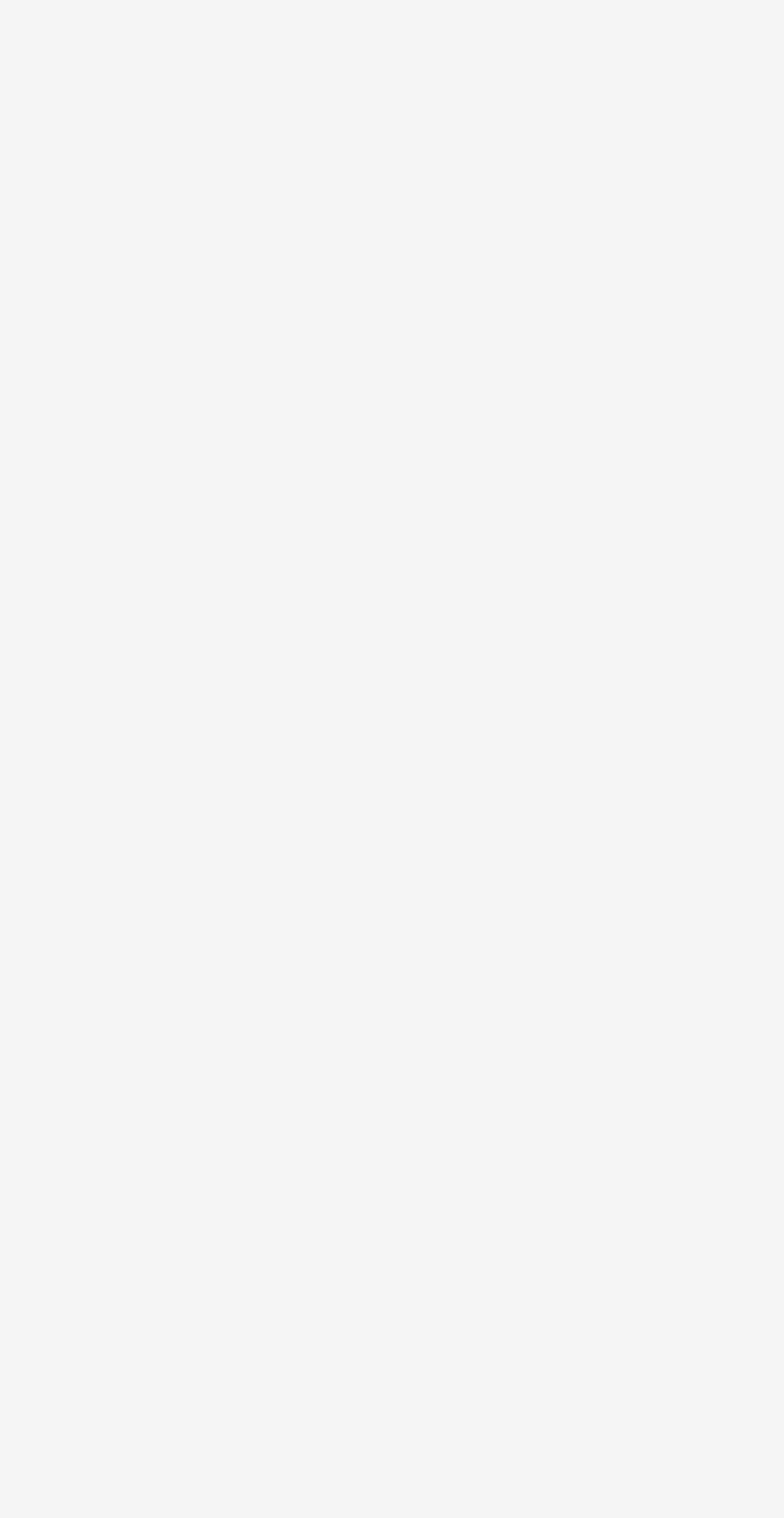Provide the bounding box coordinates in the format (top-left x, top-left y, bottom-right x, bottom-right y). All values are floating point numbers between 0 and 1. Determine the bounding box coordinate of the UI element described as: Instructions for Users

[0.026, 0.406, 0.365, 0.427]